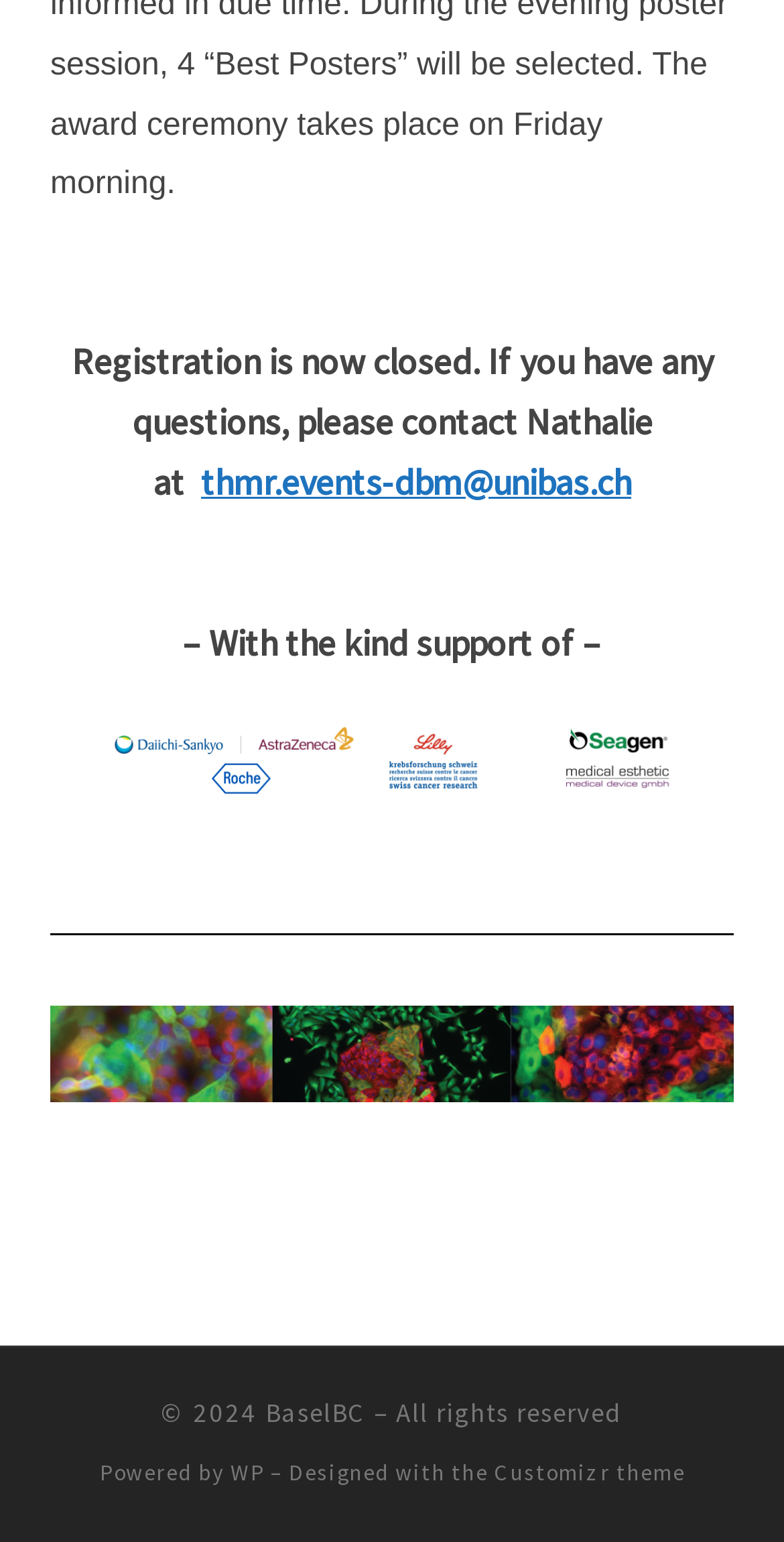Determine the bounding box coordinates (top-left x, top-left y, bottom-right x, bottom-right y) of the UI element described in the following text: Customizr theme

[0.629, 0.946, 0.873, 0.964]